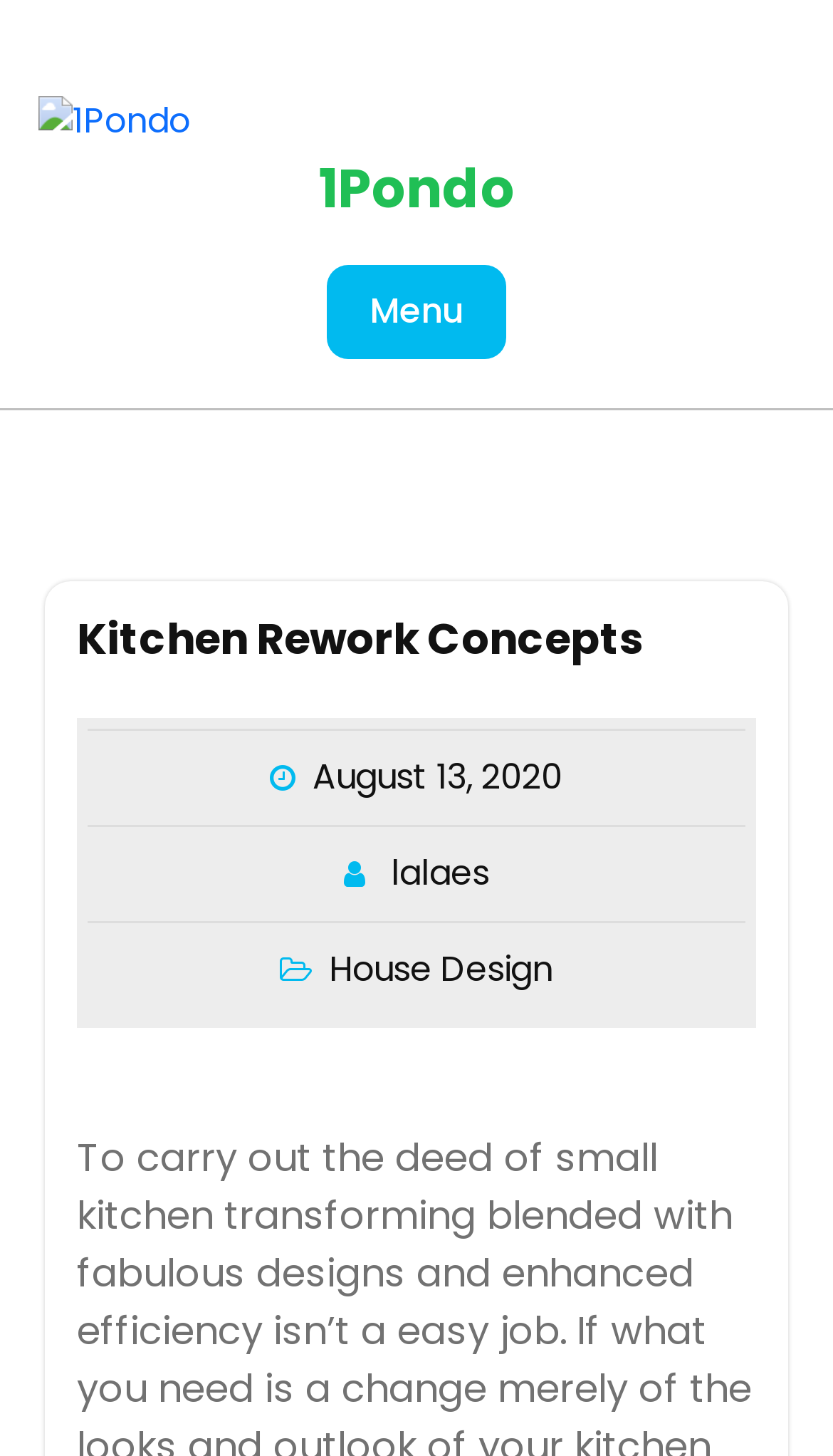What is the date mentioned in the footer?
Please respond to the question with a detailed and well-explained answer.

The date 'August 13, 2020' is mentioned in the footer section of the webpage, which is located at the bottom of the page.